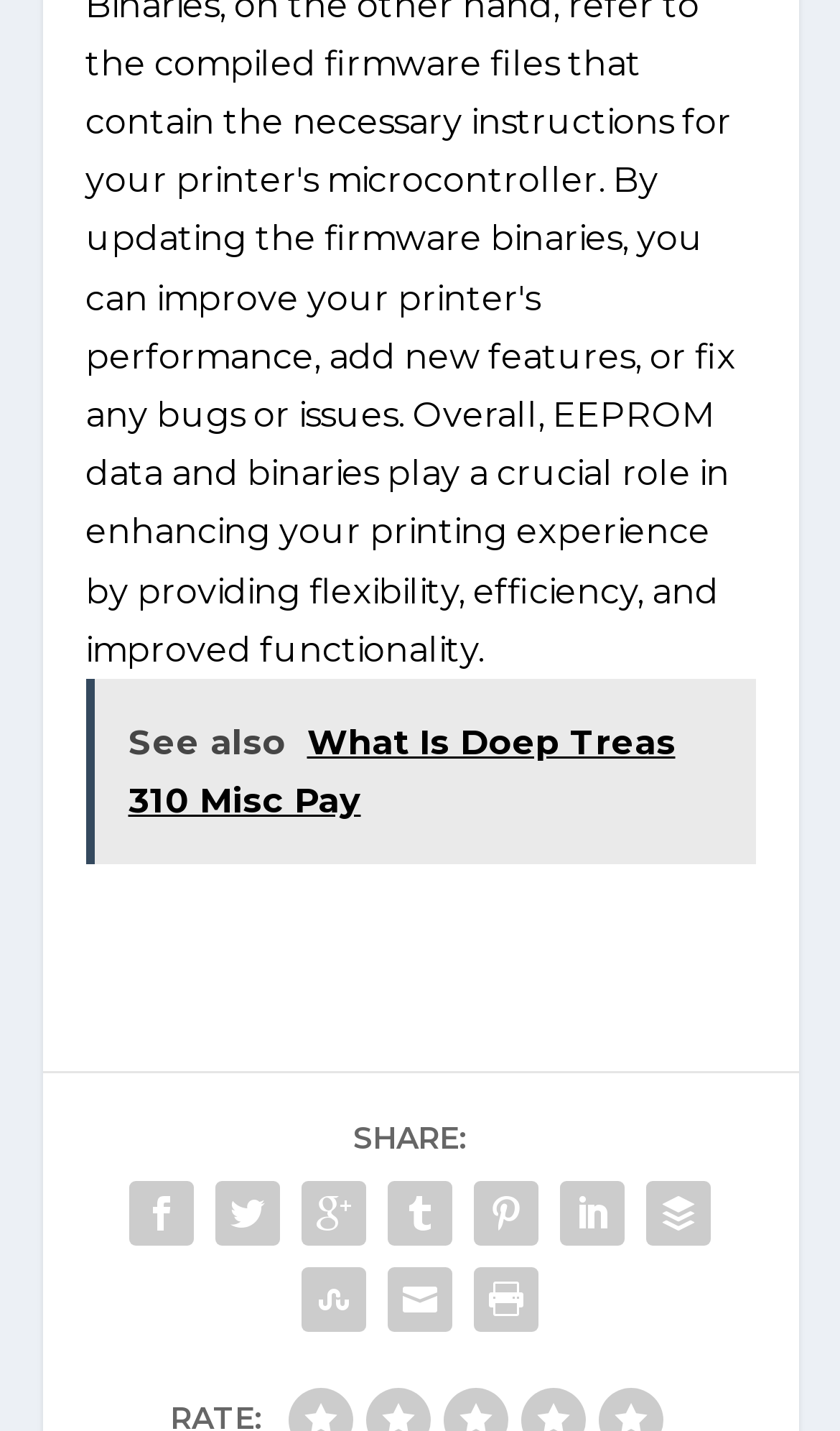Provide a single word or phrase to answer the given question: 
What is the text above the social media icons?

SHARE: